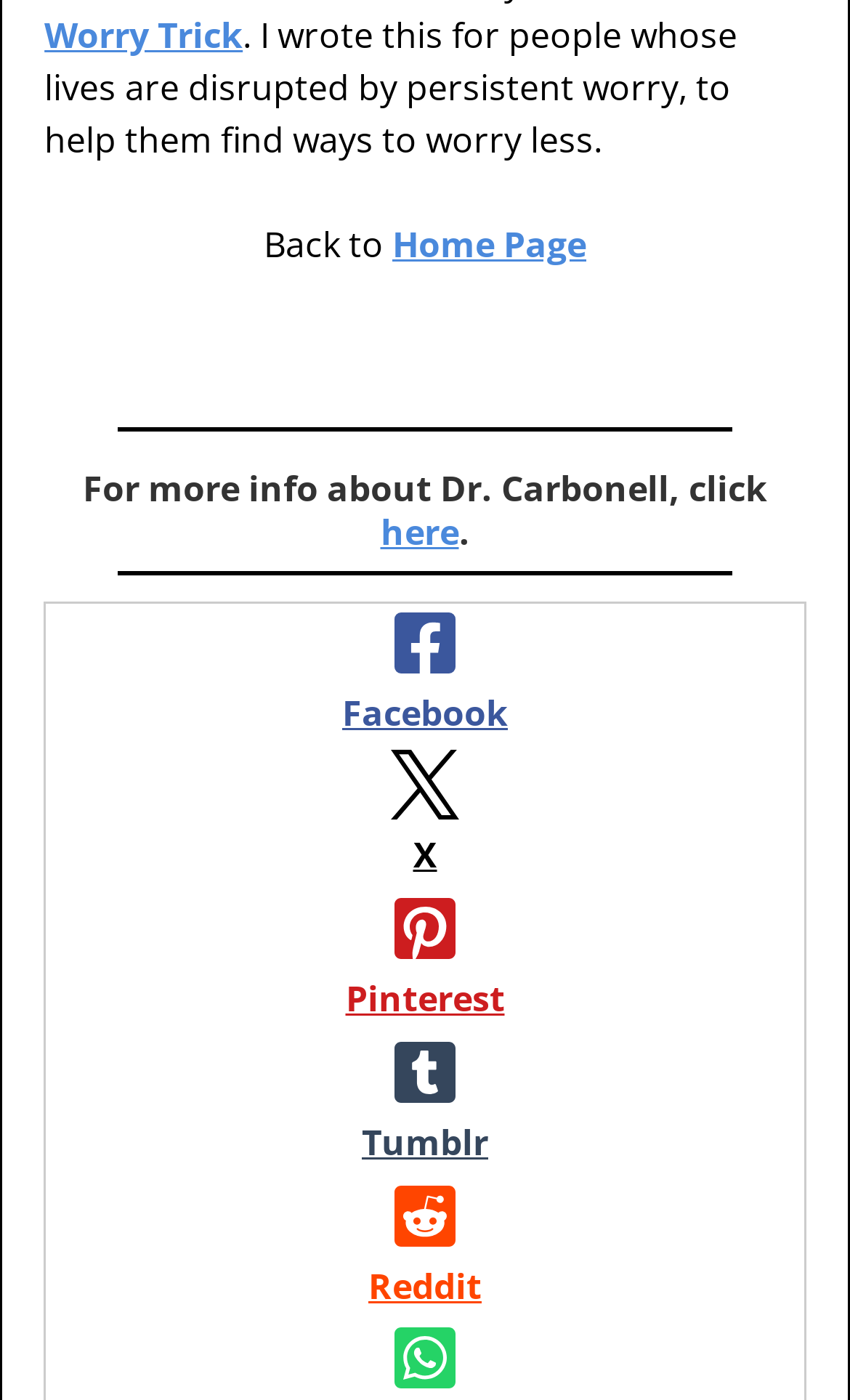Provide a single word or phrase to answer the given question: 
Where can you find more information about Dr. Carbonell?

Click here